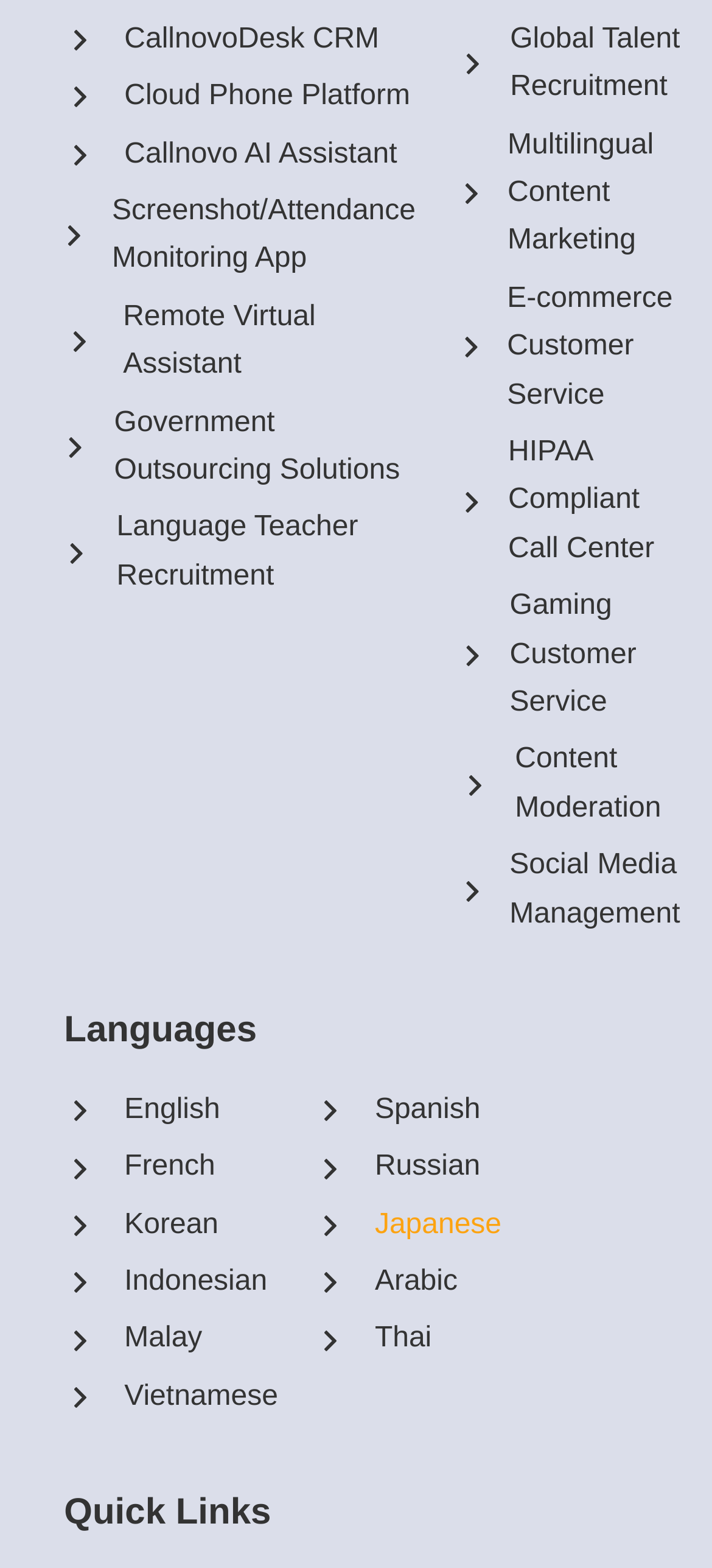Please pinpoint the bounding box coordinates for the region I should click to adhere to this instruction: "Select English".

[0.175, 0.698, 0.309, 0.718]